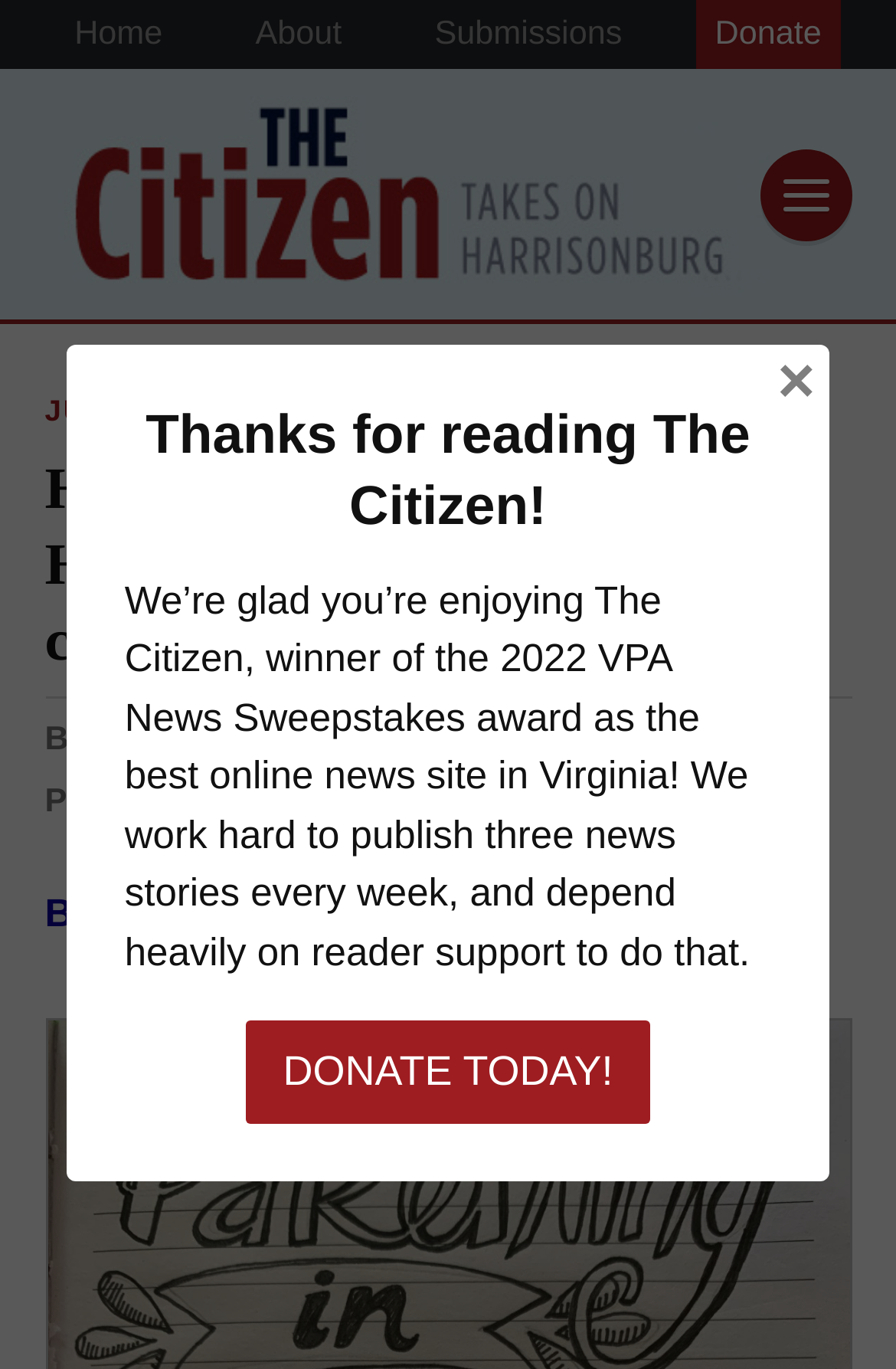Provide the bounding box coordinates for the UI element that is described as: "Fostering Blogs".

None